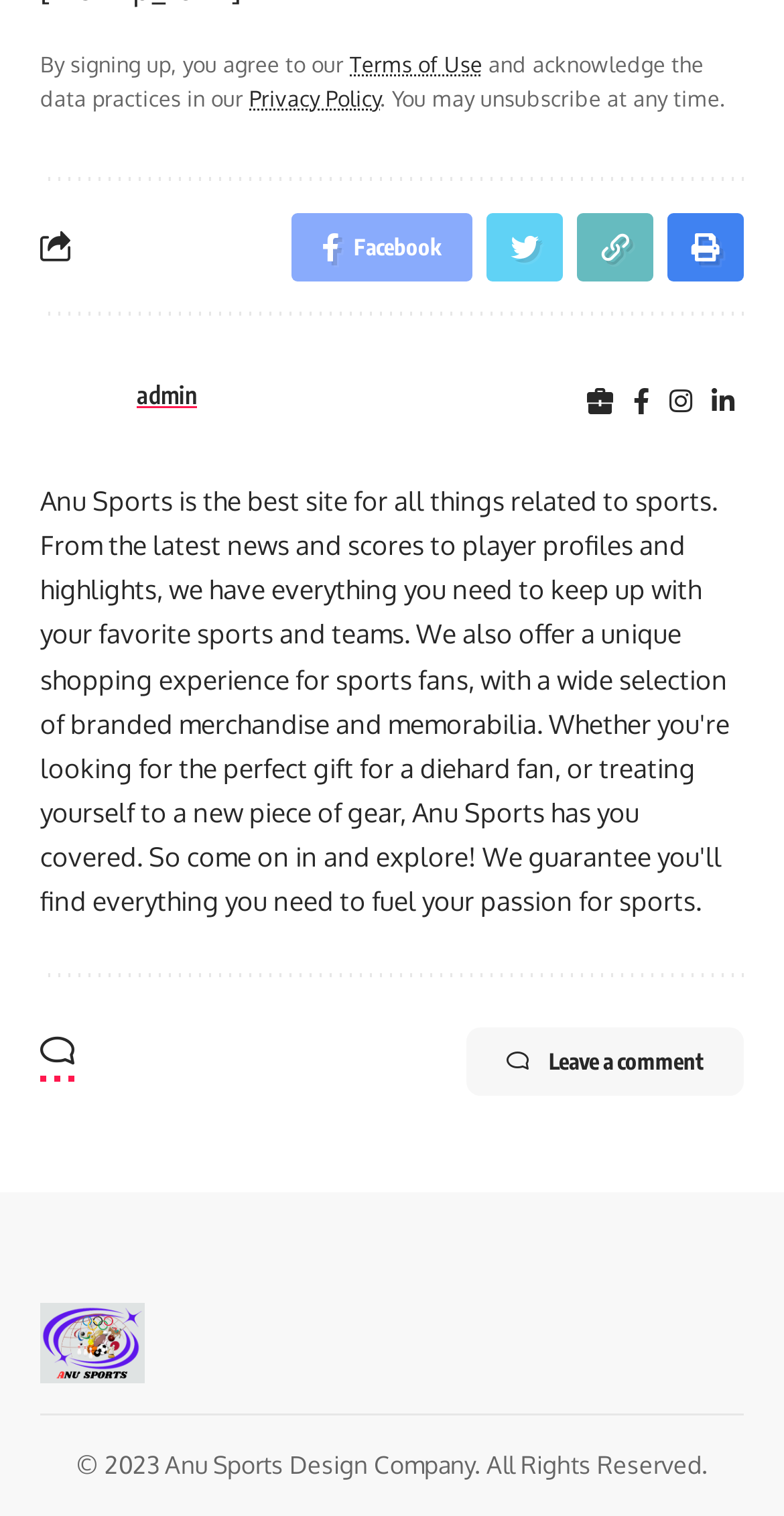Could you highlight the region that needs to be clicked to execute the instruction: "Sign up for the service"?

[0.051, 0.032, 0.446, 0.05]